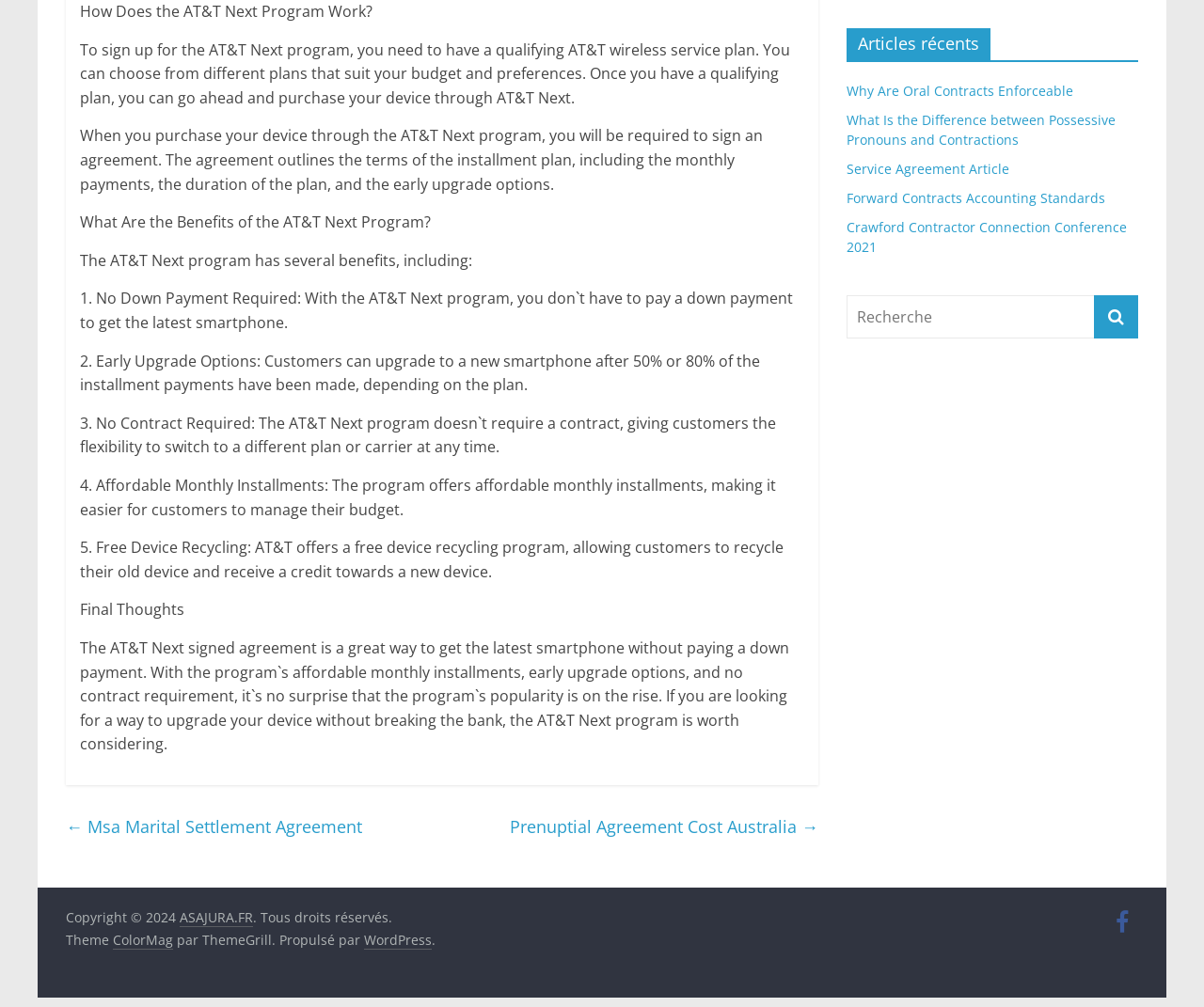Given the description: "WordPress", determine the bounding box coordinates of the UI element. The coordinates should be formatted as four float numbers between 0 and 1, [left, top, right, bottom].

[0.302, 0.924, 0.359, 0.943]